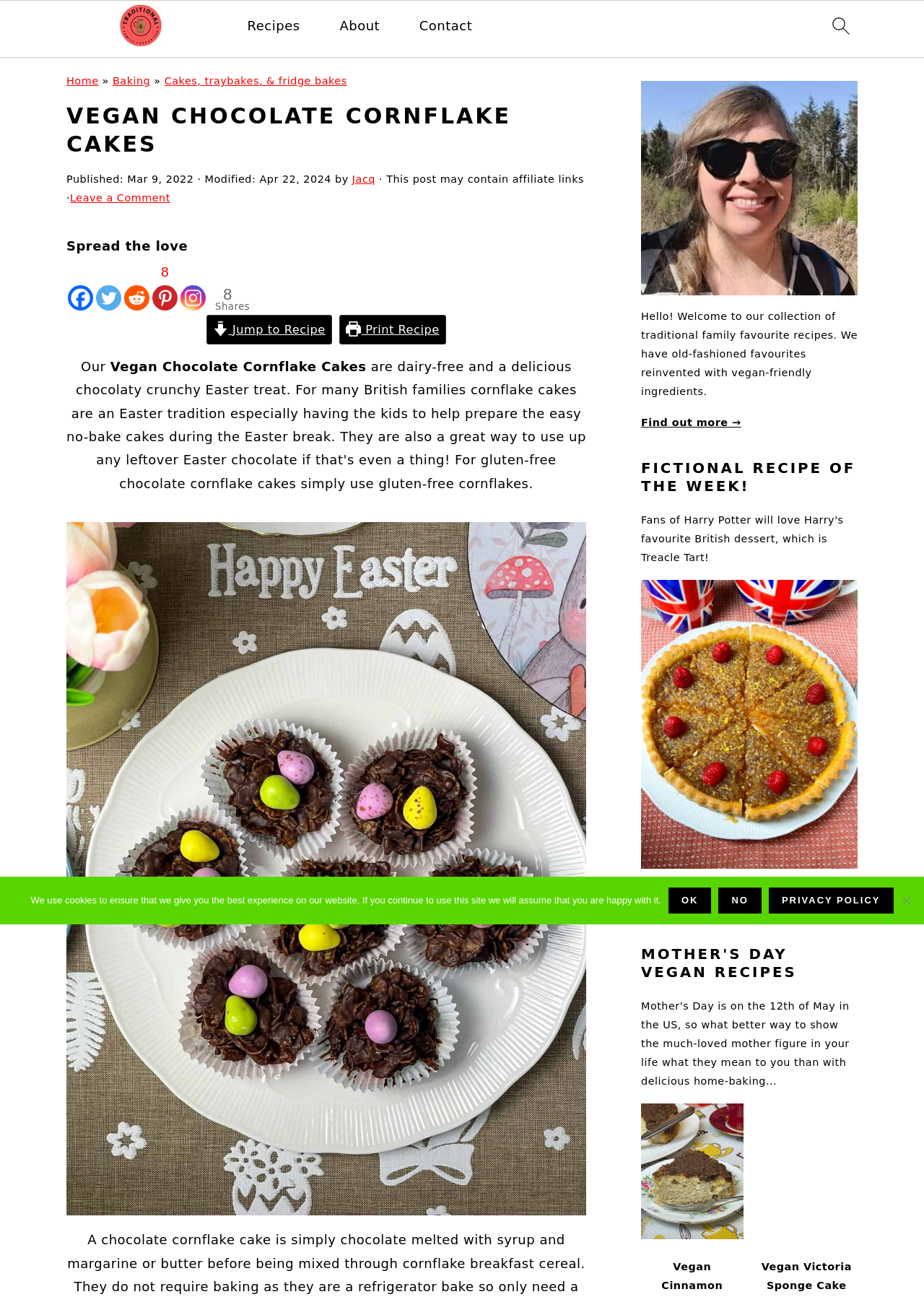Illustrate the webpage's structure and main components comprehensively.

This webpage is about vegan chocolate cornflake cakes, a traditional British Easter family favorite. At the top, there are links to skip to primary navigation, main content, and primary sidebar. Below that, there is a navigation bar with links to the homepage, recipes, about, and contact pages. On the top right, there is a search icon.

The main content area has a breadcrumb navigation section, which shows the current page's location in the website's hierarchy. Below that, there is a large heading that reads "VEGAN CHOCOLATE CORNFLAKE CAKES" in bold font. The page also displays the publication and modification dates, as well as the author's name, Jacq.

There are social media links to share the post, including Facebook, Twitter, Reddit, Pinterest, and Instagram. A "Jump to Recipe" and "Print Recipe" button are also available. The page has a large image of the vegan chocolate cornflake cakes on a white plate with vegan mini eggs on top.

On the right sidebar, there is a section titled "PRIMARY SIDEBAR" with a photo of the admin, Jacq, and a brief introduction to the website. Below that, there is a section highlighting a fictional recipe of the week, and another section featuring Mother's Day vegan recipes.

At the bottom of the page, there is a cookie notice dialog with a message about the website's use of cookies and options to accept or decline.